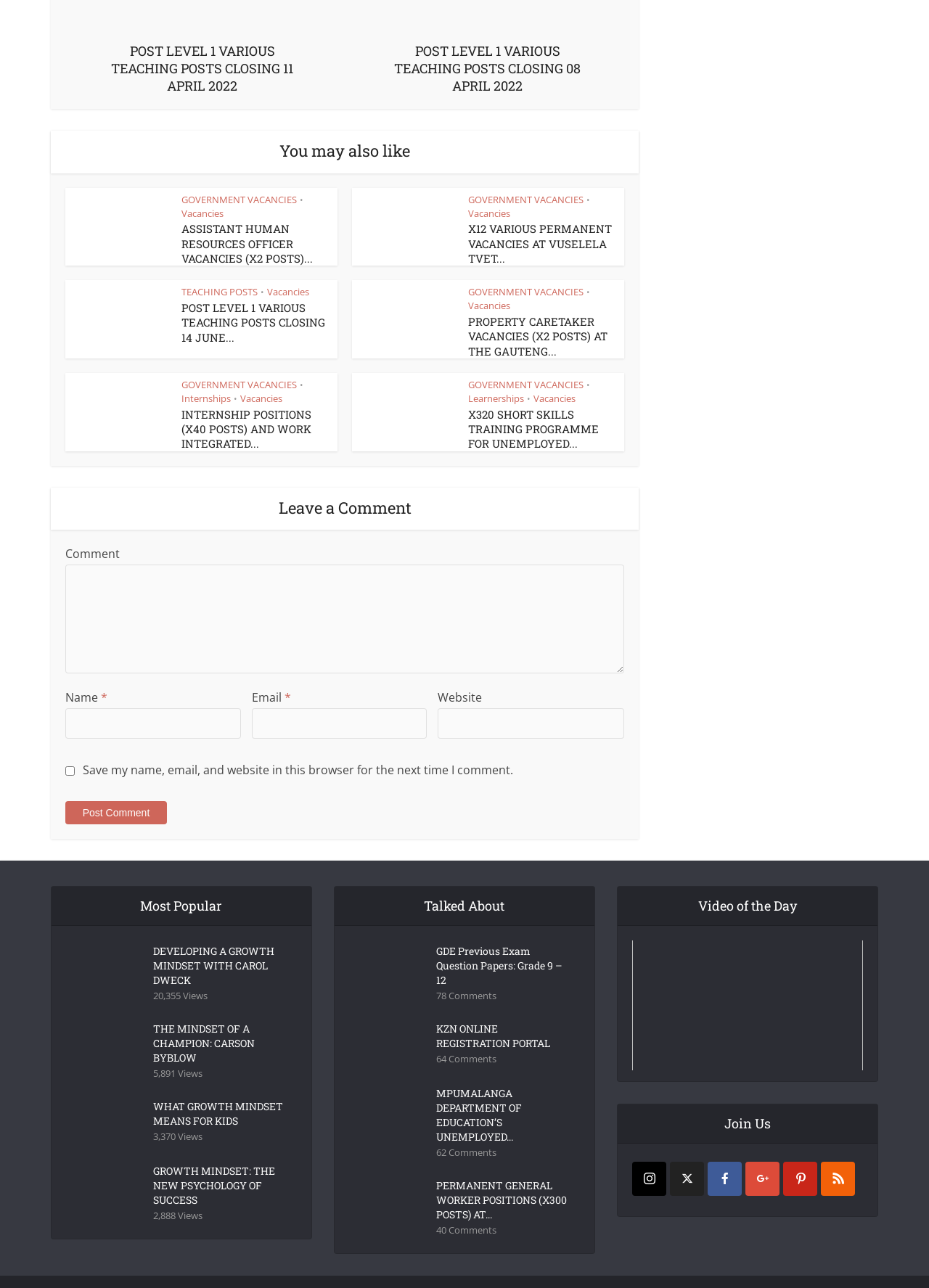Can you find the bounding box coordinates of the area I should click to execute the following instruction: "Click on the 'GDE Previous Exam Question Papers: Grade 9 – 12' link"?

[0.469, 0.73, 0.618, 0.767]